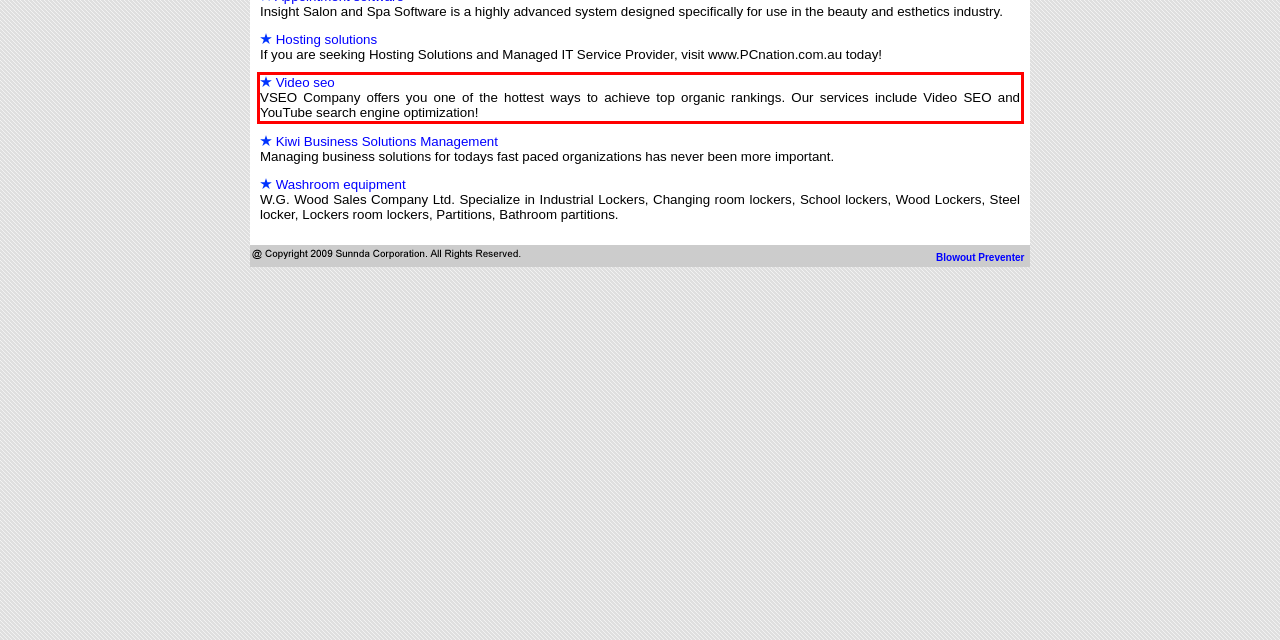Examine the screenshot of the webpage, locate the red bounding box, and generate the text contained within it.

Video seo VSEO Company offers you one of the hottest ways to achieve top organic rankings. Our services include Video SEO and YouTube search engine optimization!